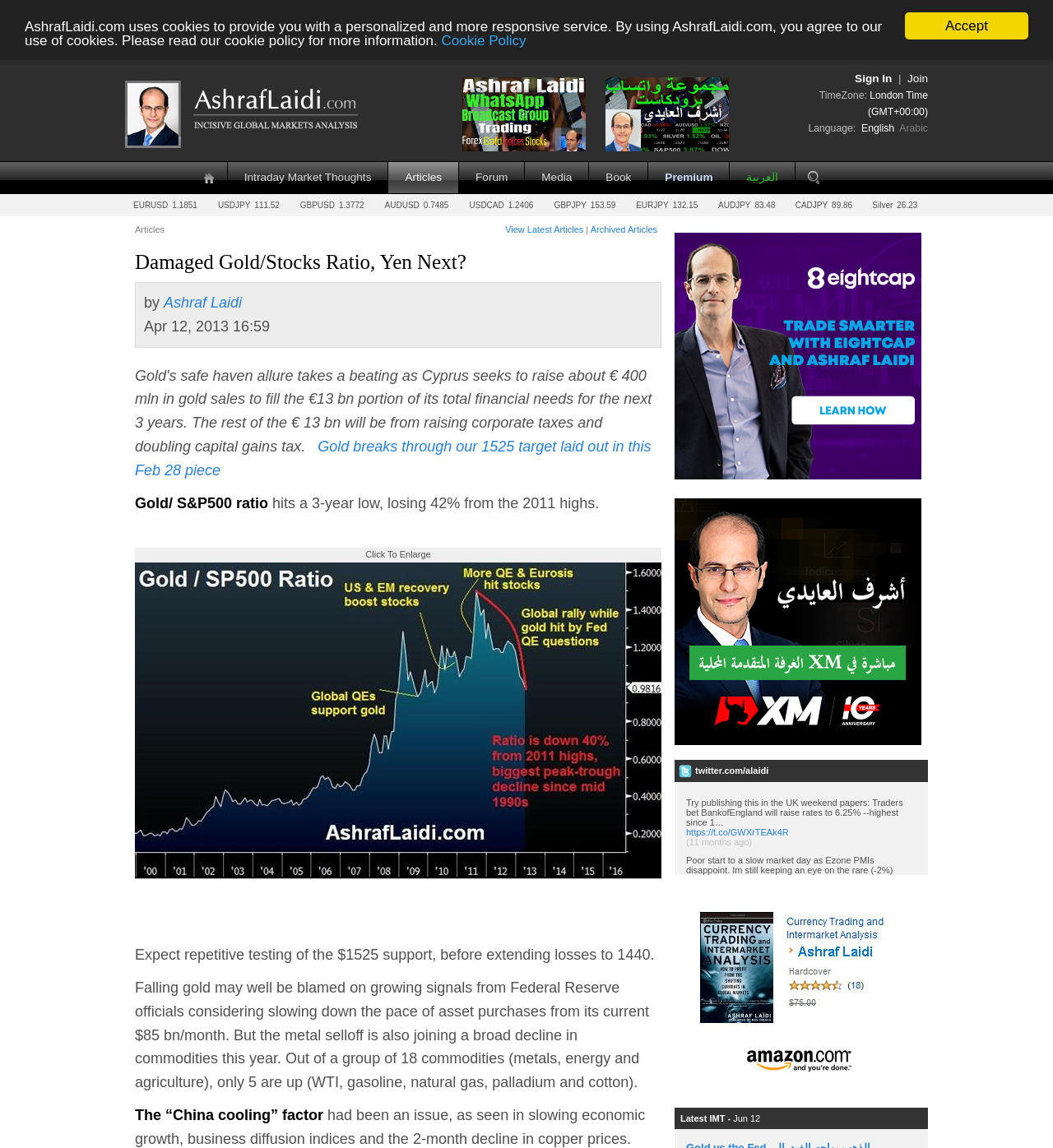Please identify the bounding box coordinates of the clickable area that will allow you to execute the instruction: "Click on the 'twitter.com/alaidi' link".

[0.66, 0.667, 0.876, 0.676]